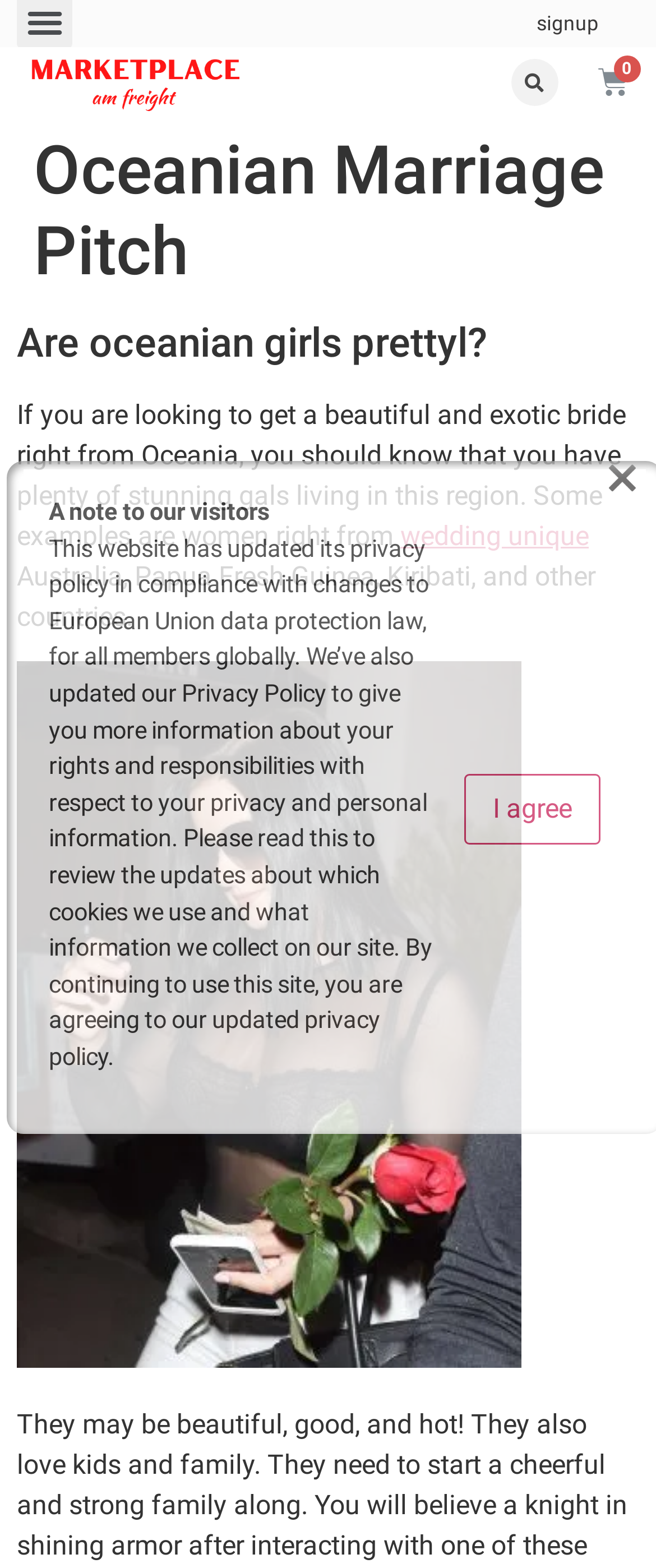Offer a thorough description of the webpage.

The webpage is about Oceanian marriage and features a pitch for finding a beautiful and exotic bride from Oceania. At the top left, there is a link, and next to it, a search bar. Below these elements, there is a header section with a heading that reads "Oceanian Marriage Pitch" and a subheading that asks "Are oceanian girls pretty?" 

Below the header section, there is a paragraph of text that describes the benefits of finding a bride from Oceania, mentioning countries such as Australia, Papua New Guinea, and Kiribati. This text is accompanied by a link to "wedding unique" and an image that takes up most of the width of the page.

At the bottom of the page, there is a table with two cells. The left cell contains a note to visitors about the website's updated privacy policy, while the right cell has a button labeled "I agree" to confirm acceptance of the policy.